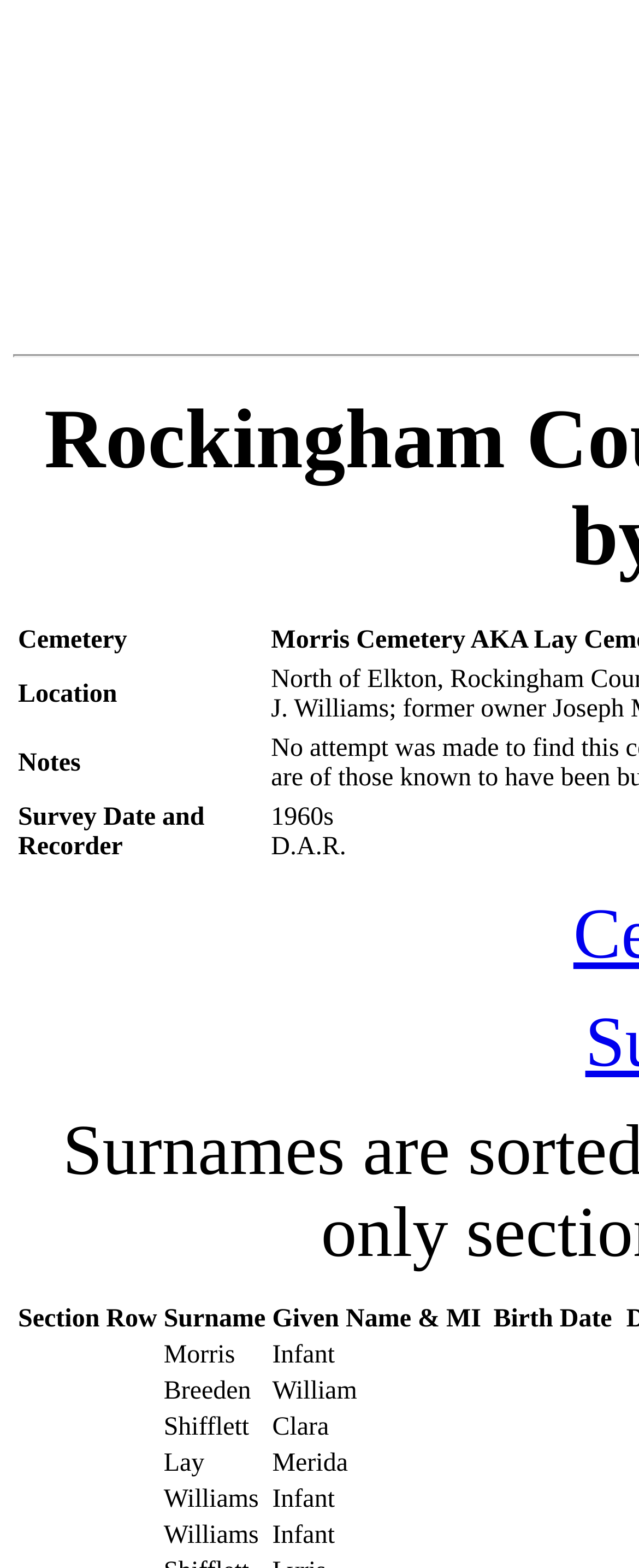Using the details in the image, give a detailed response to the question below:
What is the given name of the person in the third row?

The given name of the person in the third row can be found by examining the table on the webpage. The third row contains the given name 'Clara', which is likely to be the given name of the individual buried in the cemetery.